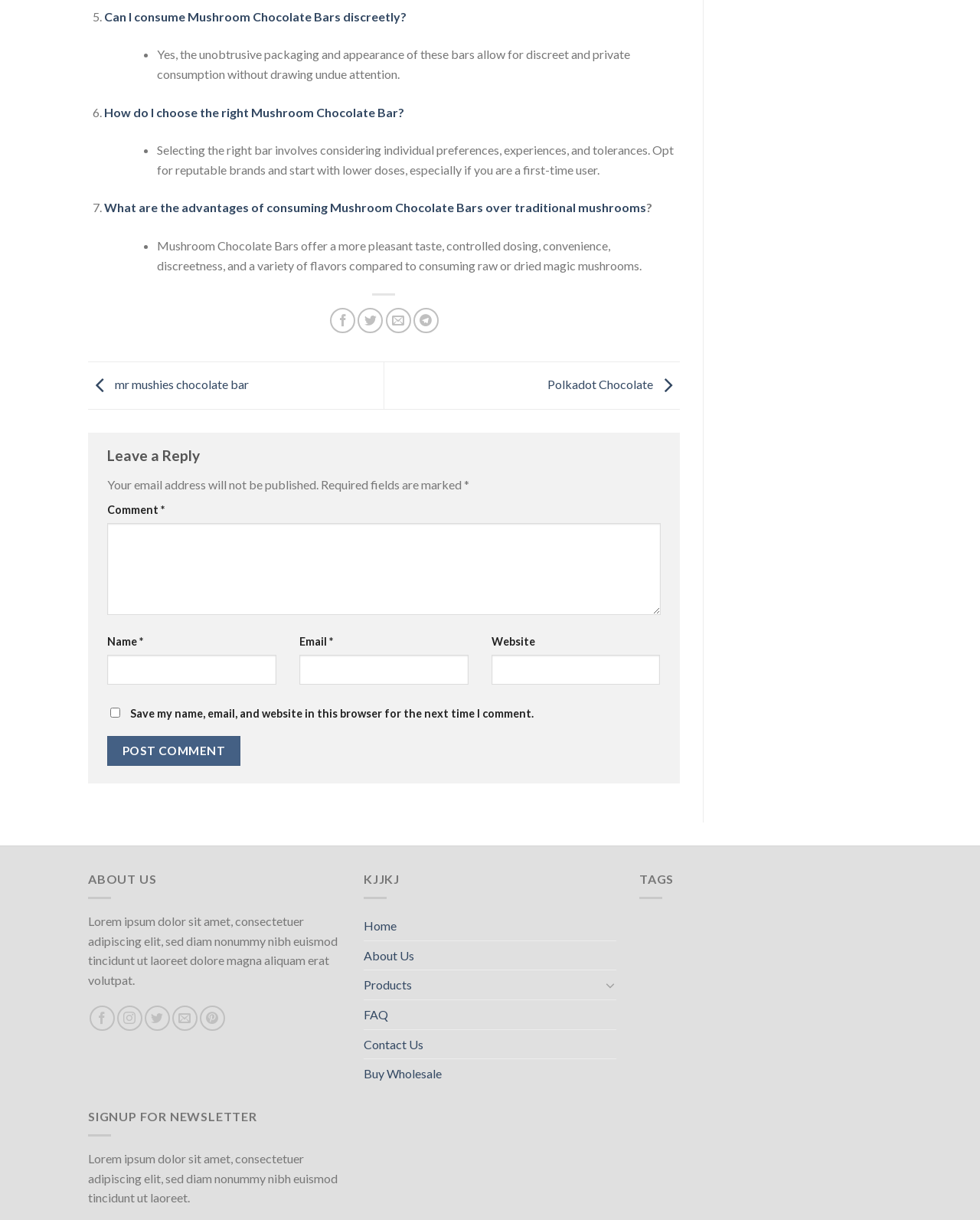Please specify the bounding box coordinates in the format (top-left x, top-left y, bottom-right x, bottom-right y), with values ranging from 0 to 1. Identify the bounding box for the UI component described as follows: mr mushies chocolate bar

[0.09, 0.309, 0.254, 0.321]